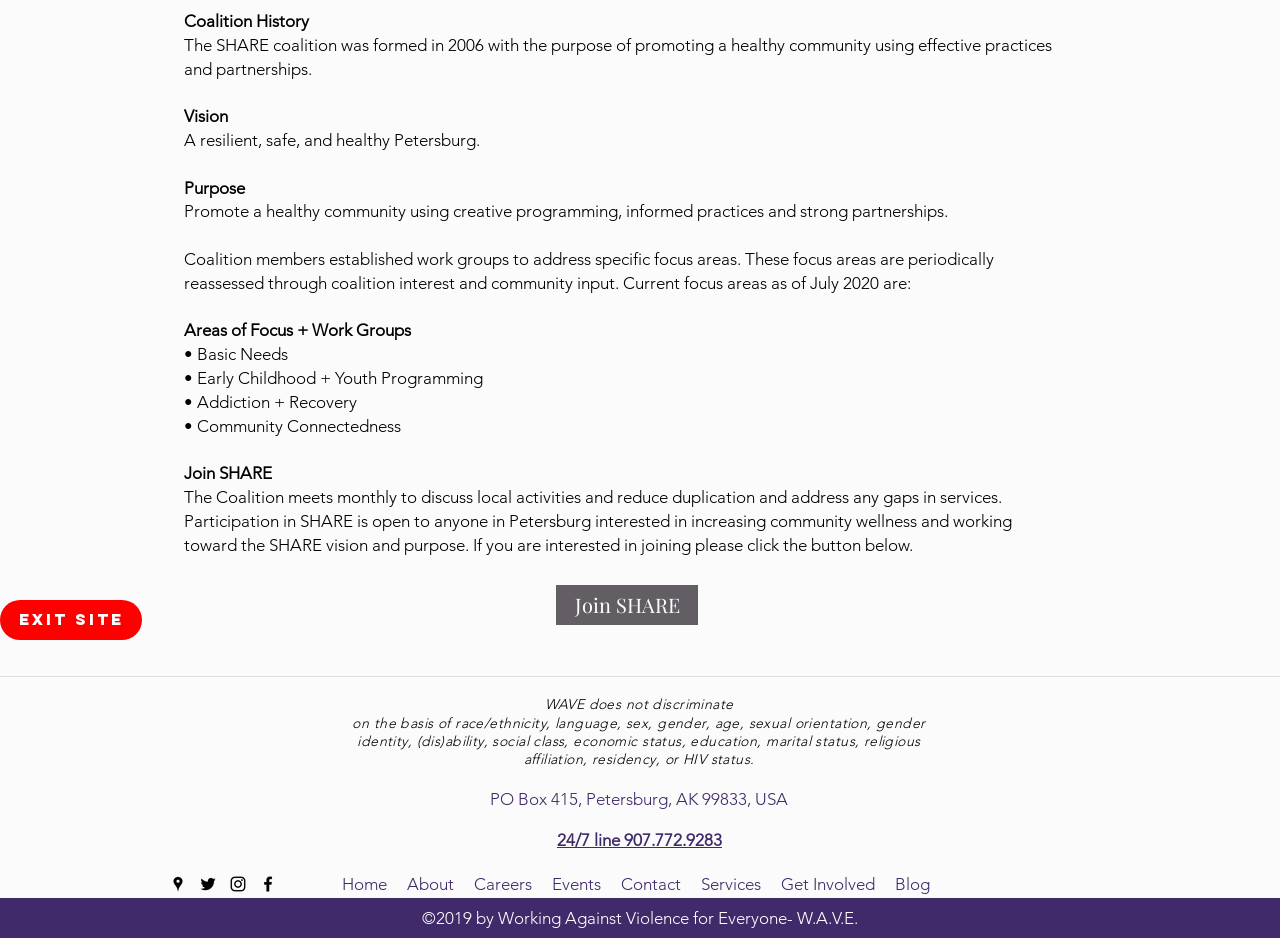Using the description: "Exit Site", identify the bounding box of the corresponding UI element in the screenshot.

[0.0, 0.64, 0.111, 0.682]